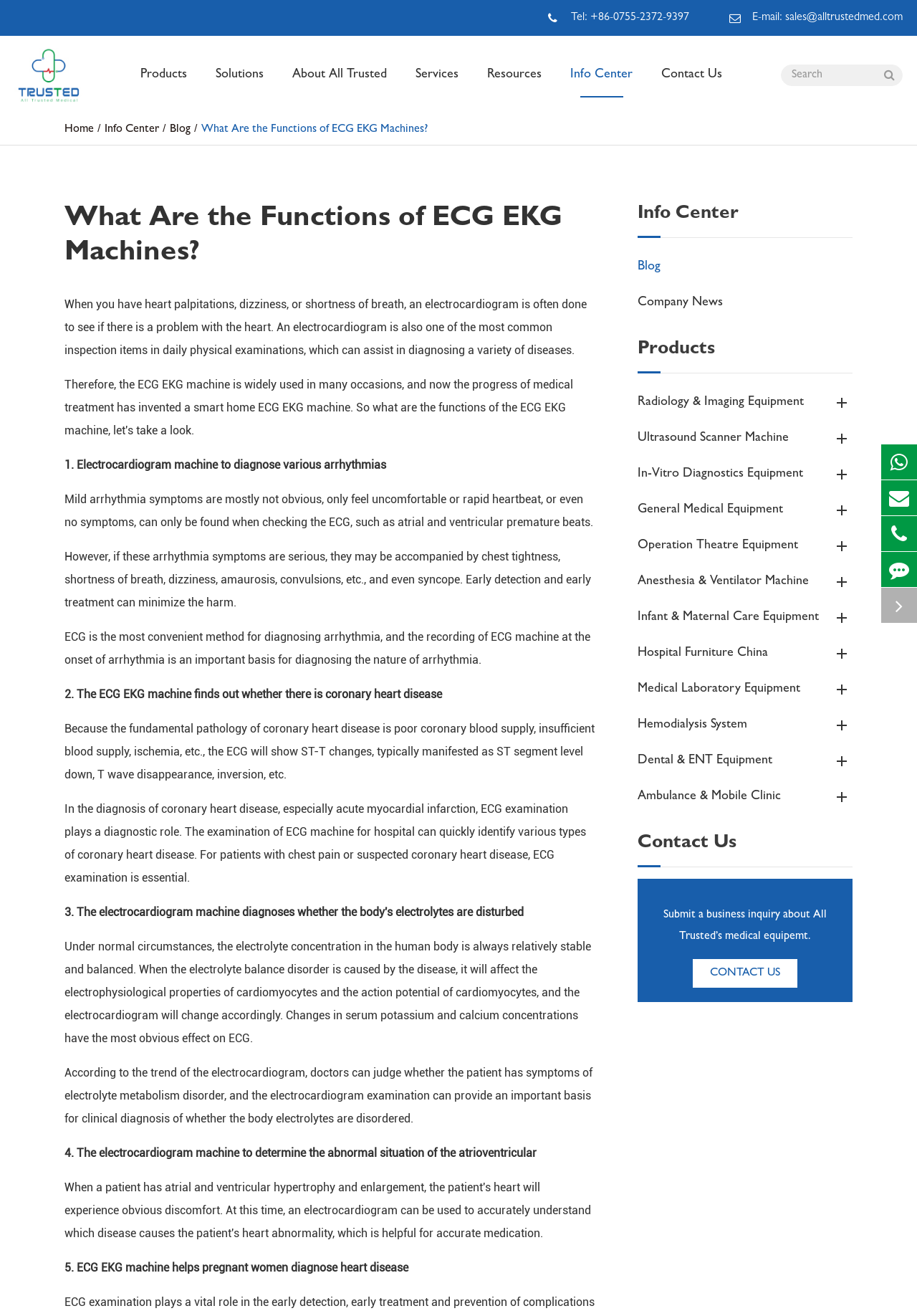Explain the webpage's design and content in an elaborate manner.

This webpage is about the functions of ECG EKG machines, provided by ALL TRUSTED MEDICAL LTD. At the top, there is a header section with the company's logo, contact information, and a search bar. Below the header, there are several links to different categories, including Products, Solutions, About All Trusted, Services, Resources, and Info Center.

The main content of the page is divided into sections, each describing a specific function of ECG EKG machines. The first section explains that an electrocardiogram is often done to see if there is a problem with the heart, and it is also one of the most common inspection items in daily physical examinations. The following sections describe how ECG machines can diagnose various arrhythmias, find out whether there is coronary heart disease, detect electrolyte metabolism disorders, determine abnormal situations of the atrioventricular, and help pregnant women diagnose heart disease.

On the right side of the page, there is a sidebar with links to different categories, including Info Center, Blog, Company News, Products, and various types of medical equipment. At the bottom of the page, there is a section with a call-to-action to submit a business inquiry about All Trusted's medical equipment, along with contact information and social media links.